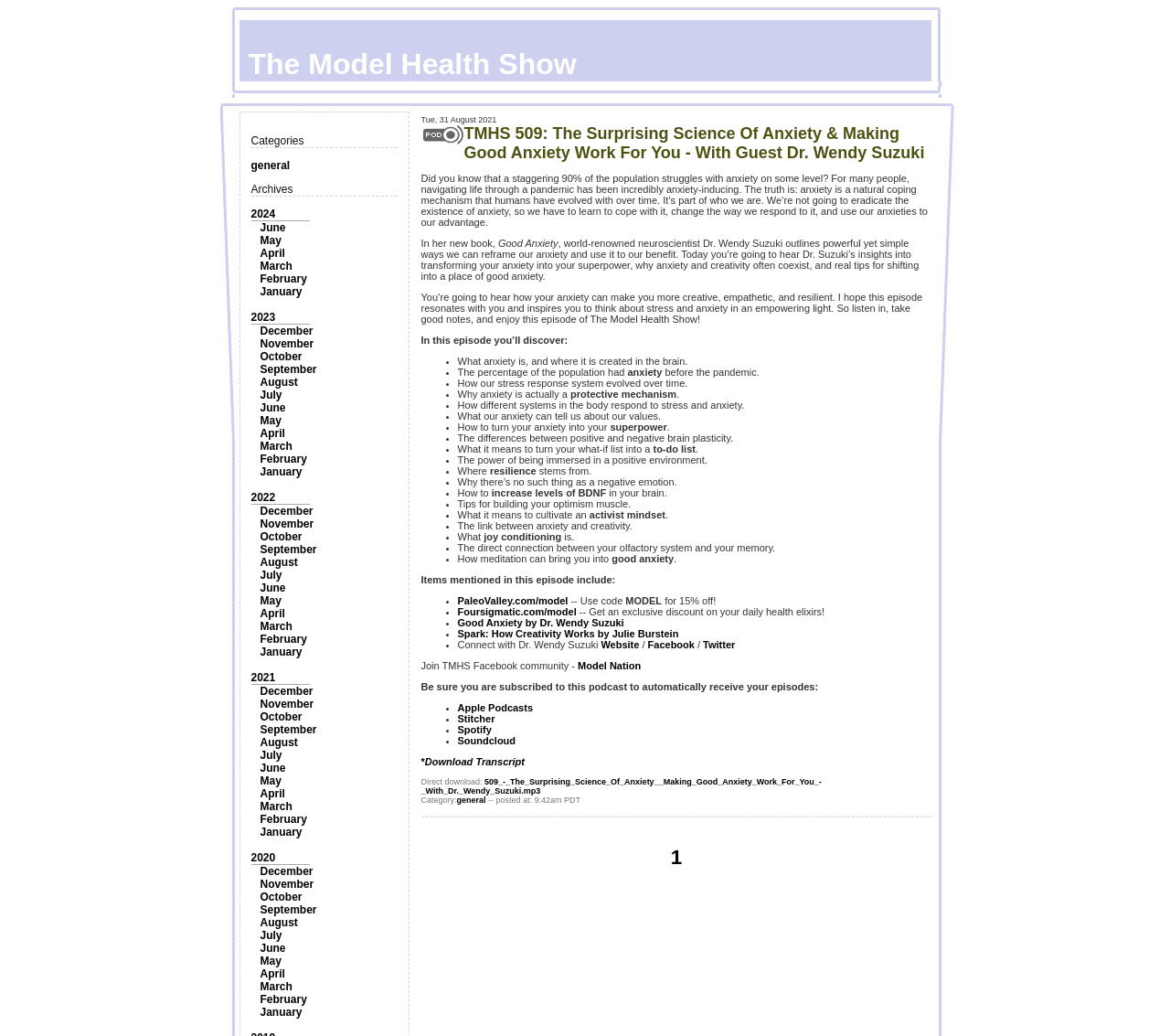What is the category of the podcast episode? Using the information from the screenshot, answer with a single word or phrase.

TMHS 509